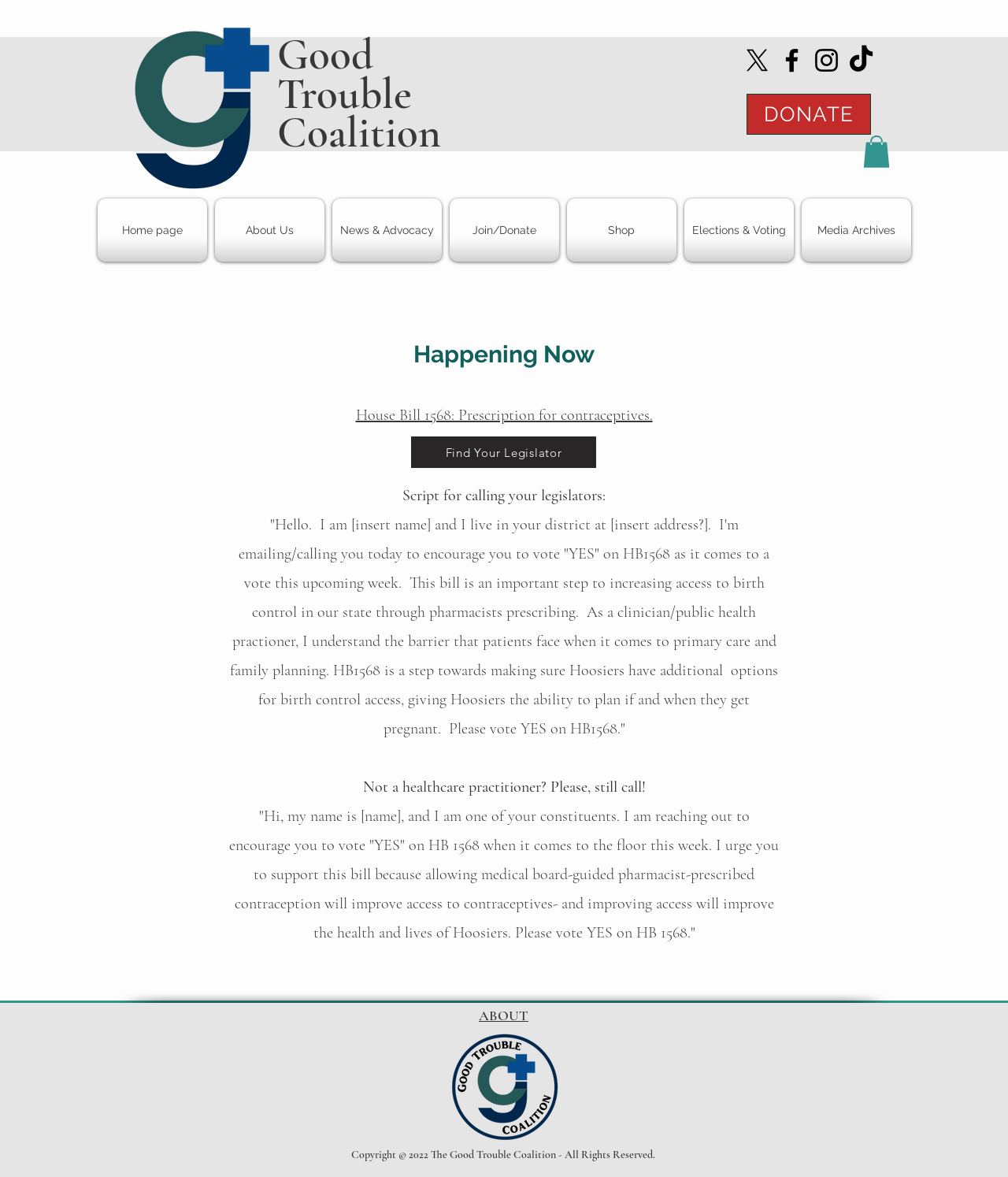Give a short answer to this question using one word or a phrase:
What is the copyright information at the bottom of the webpage?

Copyright 2022 The Good Trouble Coalition